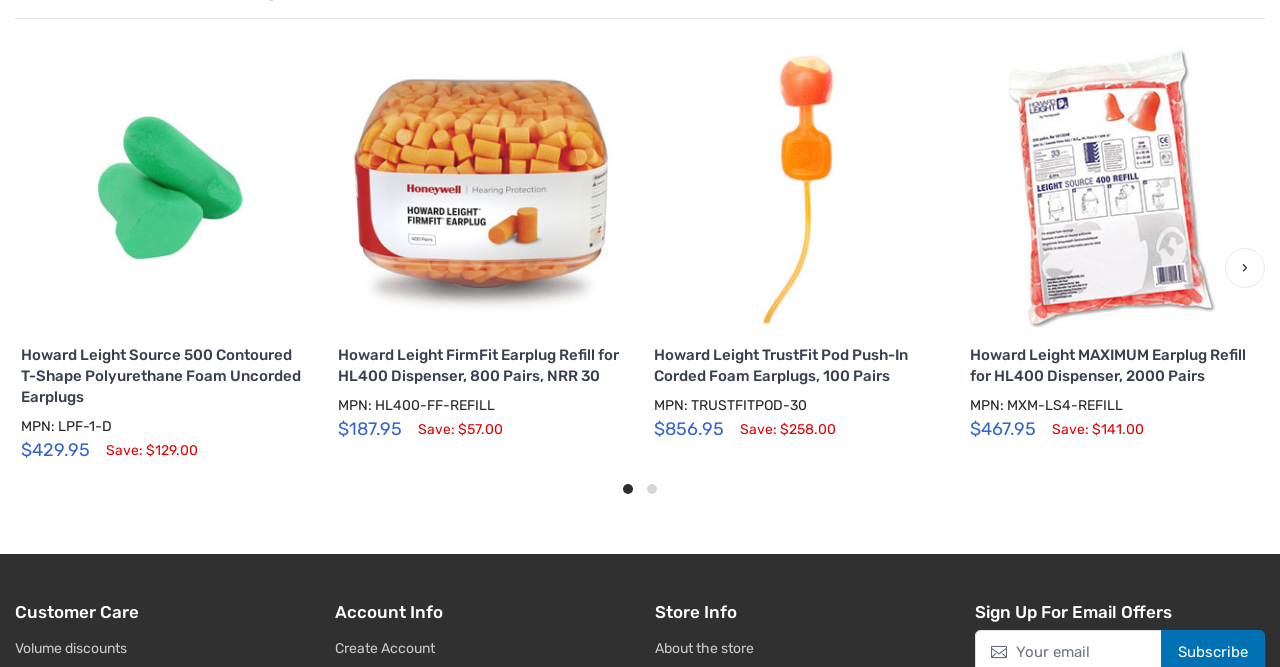Determine the bounding box coordinates of the region that needs to be clicked to achieve the task: "View product details of Howard Leight Source 500 Contoured T-Shape Polyurethane Foam Uncorded Earplugs".

[0.017, 0.067, 0.242, 0.5]